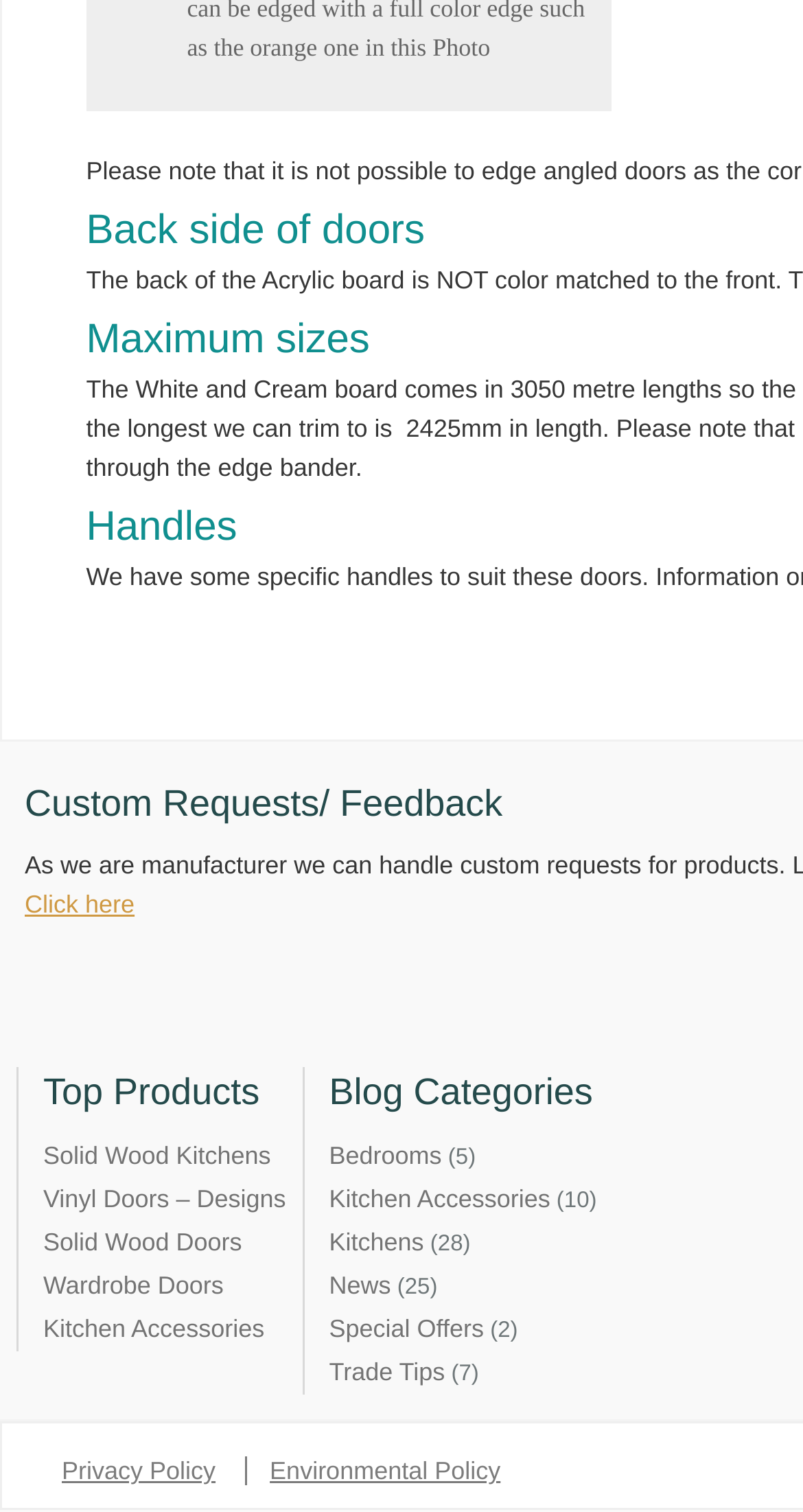Given the element description, predict the bounding box coordinates in the format (top-left x, top-left y, bottom-right x, bottom-right y), using floating point numbers between 0 and 1: Wardrobe Doors

[0.054, 0.841, 0.278, 0.86]